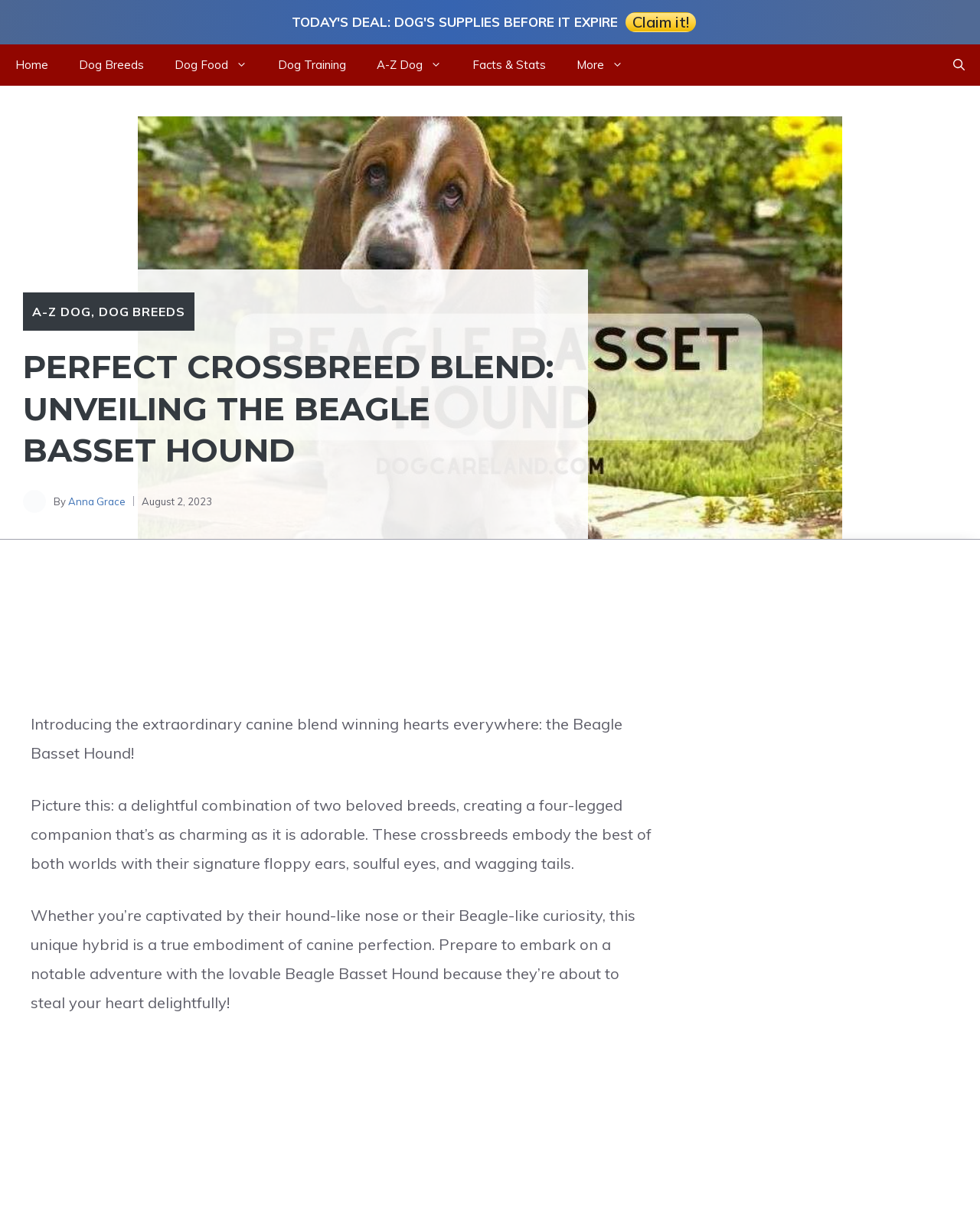Answer the question below with a single word or a brief phrase: 
What is the date of the article?

August 2, 2023